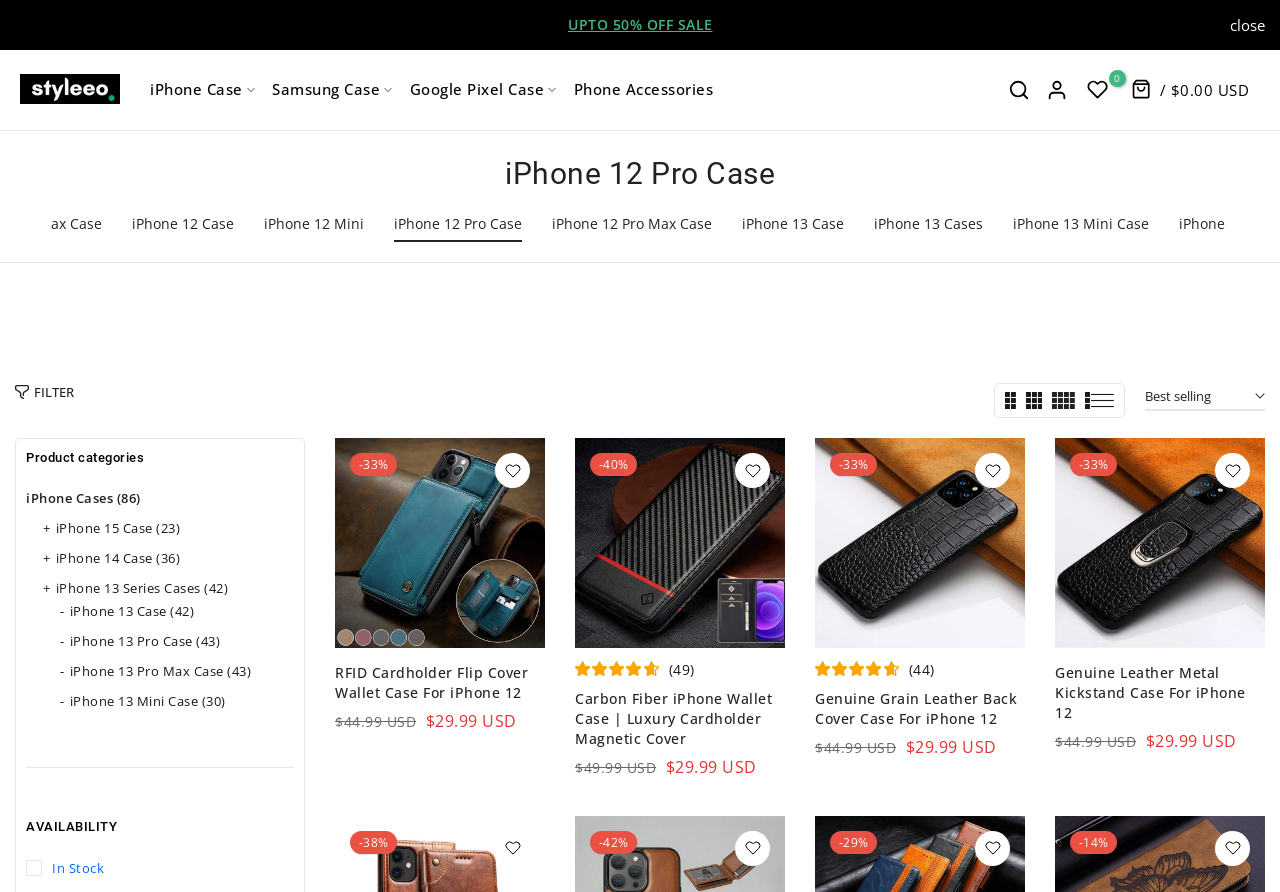Reply to the question with a single word or phrase:
What is the discount on the RFID Cardholder Flip Cover Wallet Case?

-33%